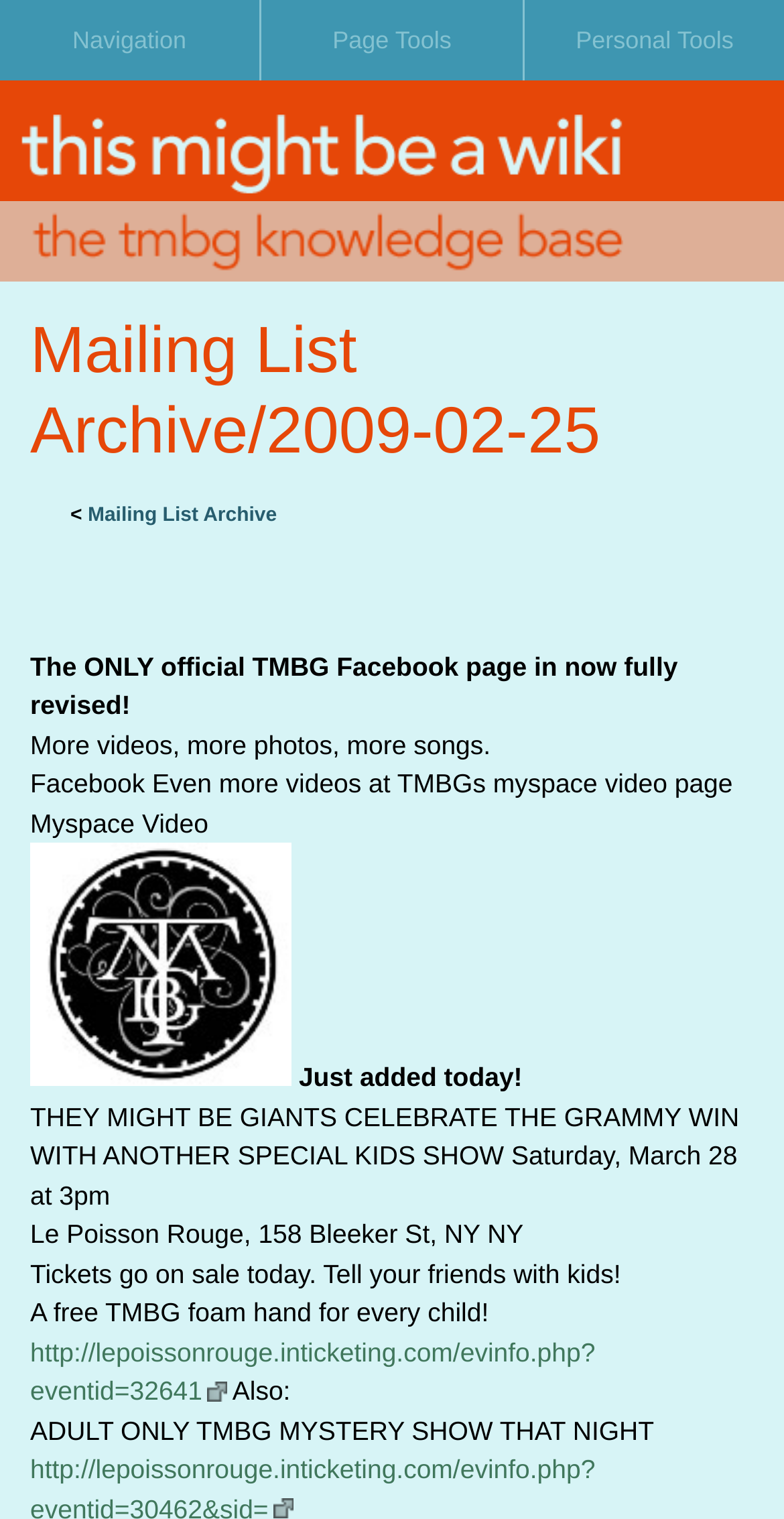Predict the bounding box coordinates for the UI element described as: "Discography". The coordinates should be four float numbers between 0 and 1, presented as [left, top, right, bottom].

[0.0, 0.34, 0.33, 0.373]